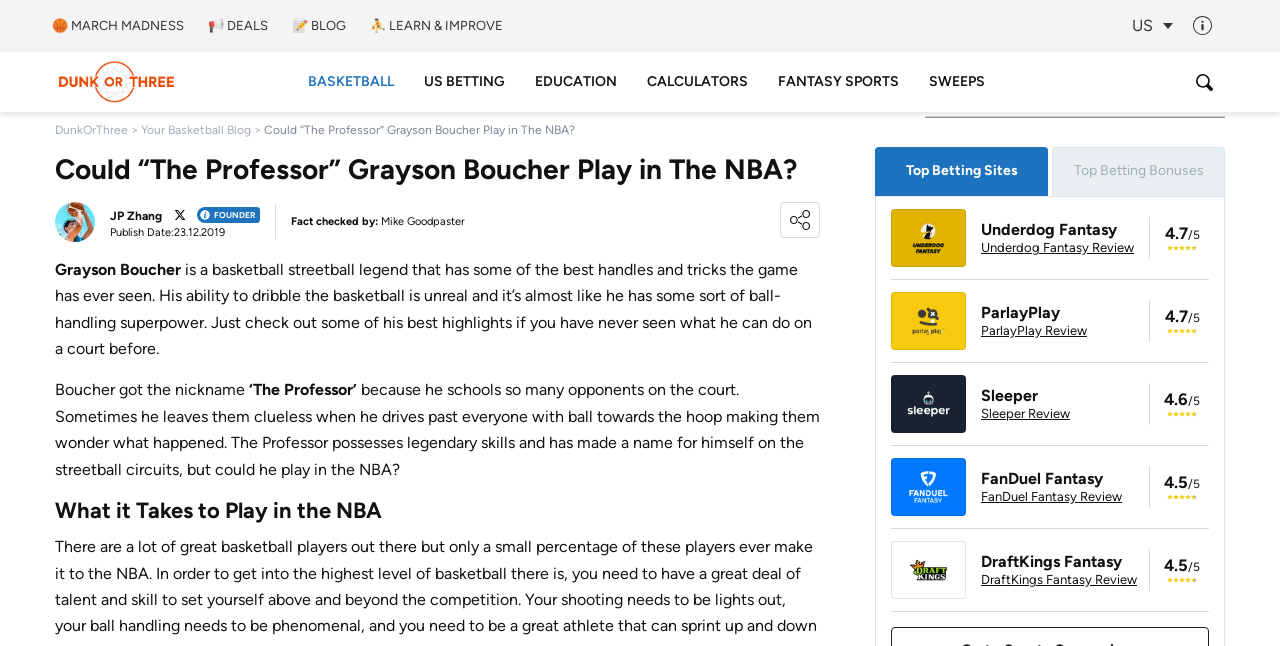Locate the bounding box coordinates of the clickable region necessary to complete the following instruction: "Explore Improve Your Game". Provide the coordinates in the format of four float numbers between 0 and 1, i.e., [left, top, right, bottom].

[0.238, 0.642, 0.433, 0.71]